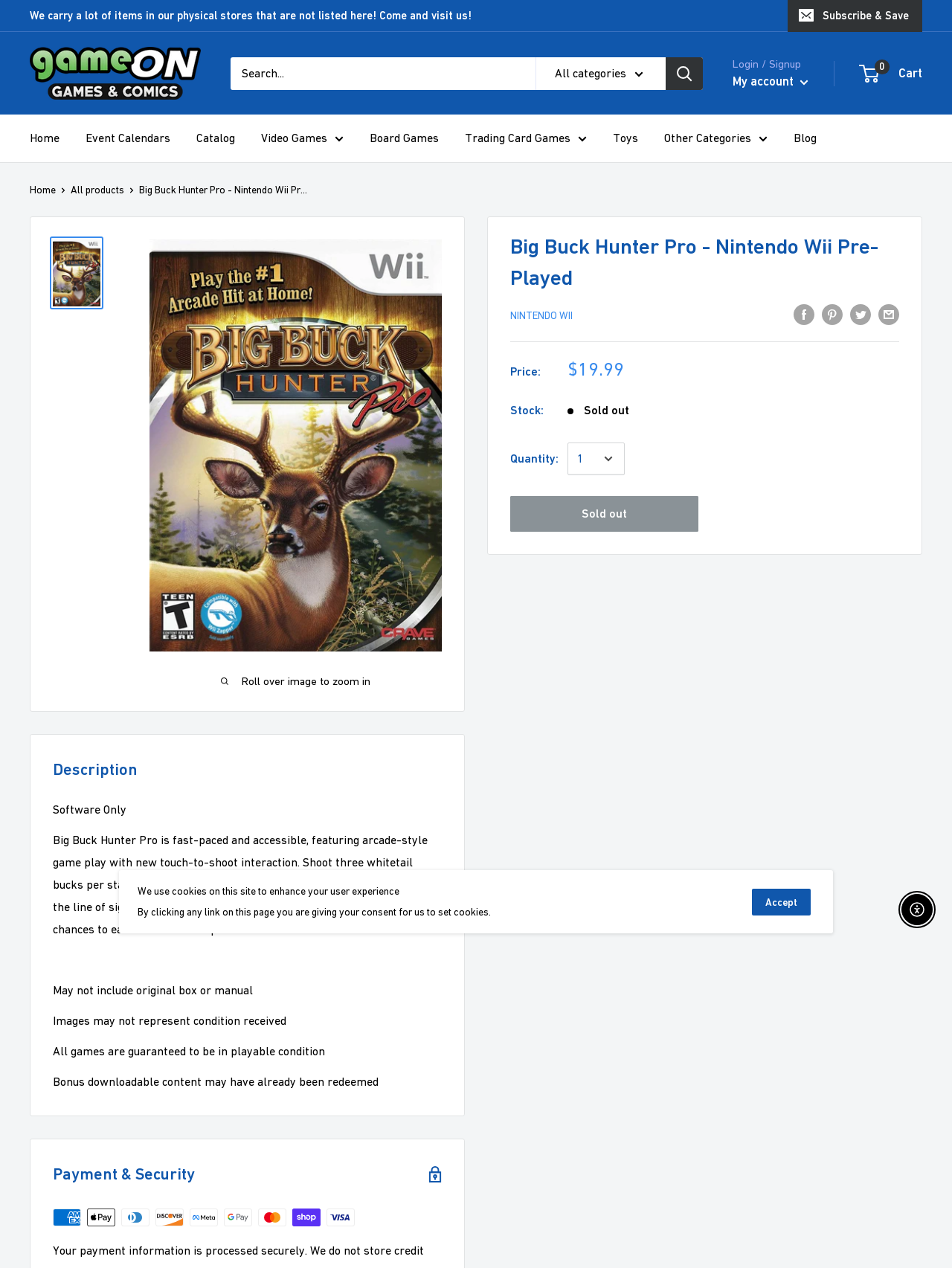Please examine the image and answer the question with a detailed explanation:
What payment methods are accepted?

I found the answer by looking at the section labeled 'Payment & Security', which displays a series of images representing different payment methods, including American Express, Apple Pay, Diners Club, and more. This indicates that the website accepts multiple payment methods.